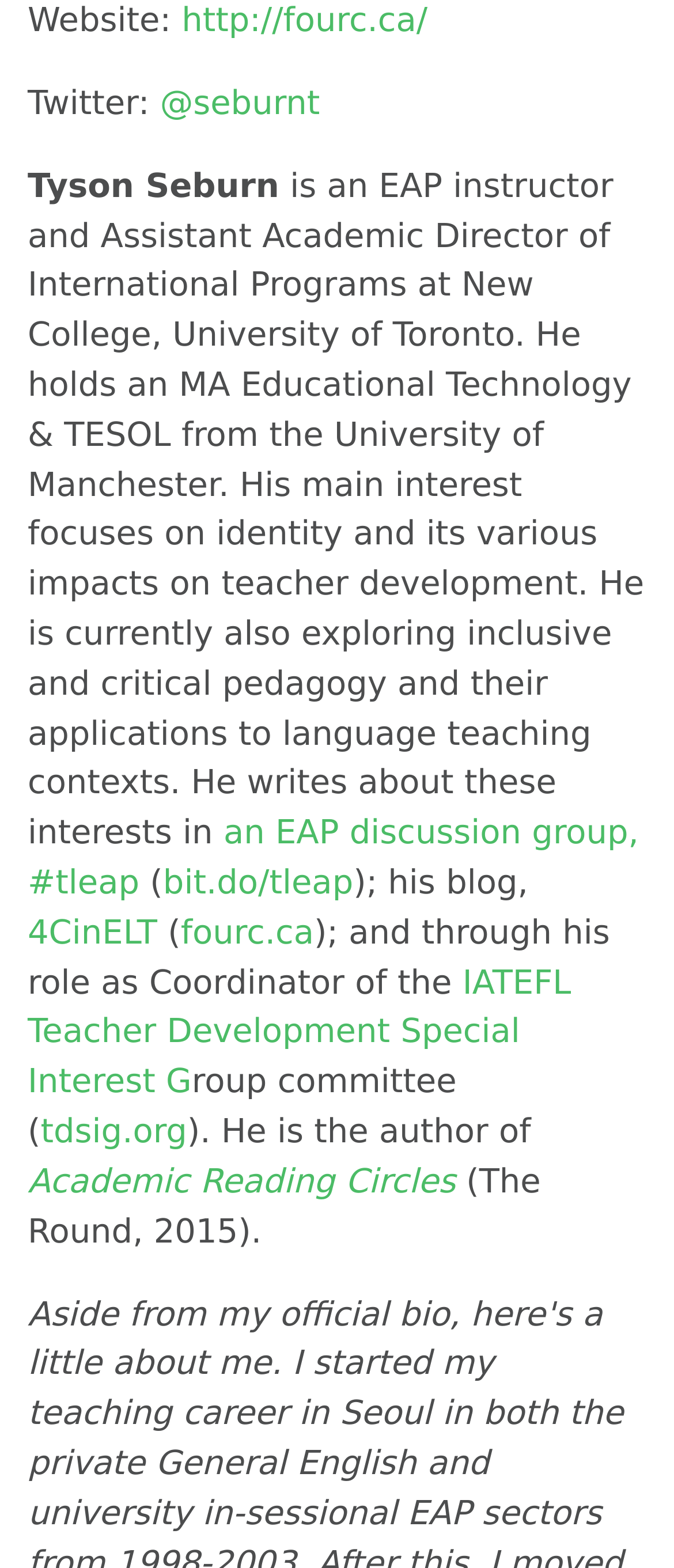Please identify the bounding box coordinates of the clickable area that will fulfill the following instruction: "Explore the IATEFL Teacher Development Special Interest Group". The coordinates should be in the format of four float numbers between 0 and 1, i.e., [left, top, right, bottom].

[0.041, 0.613, 0.847, 0.702]